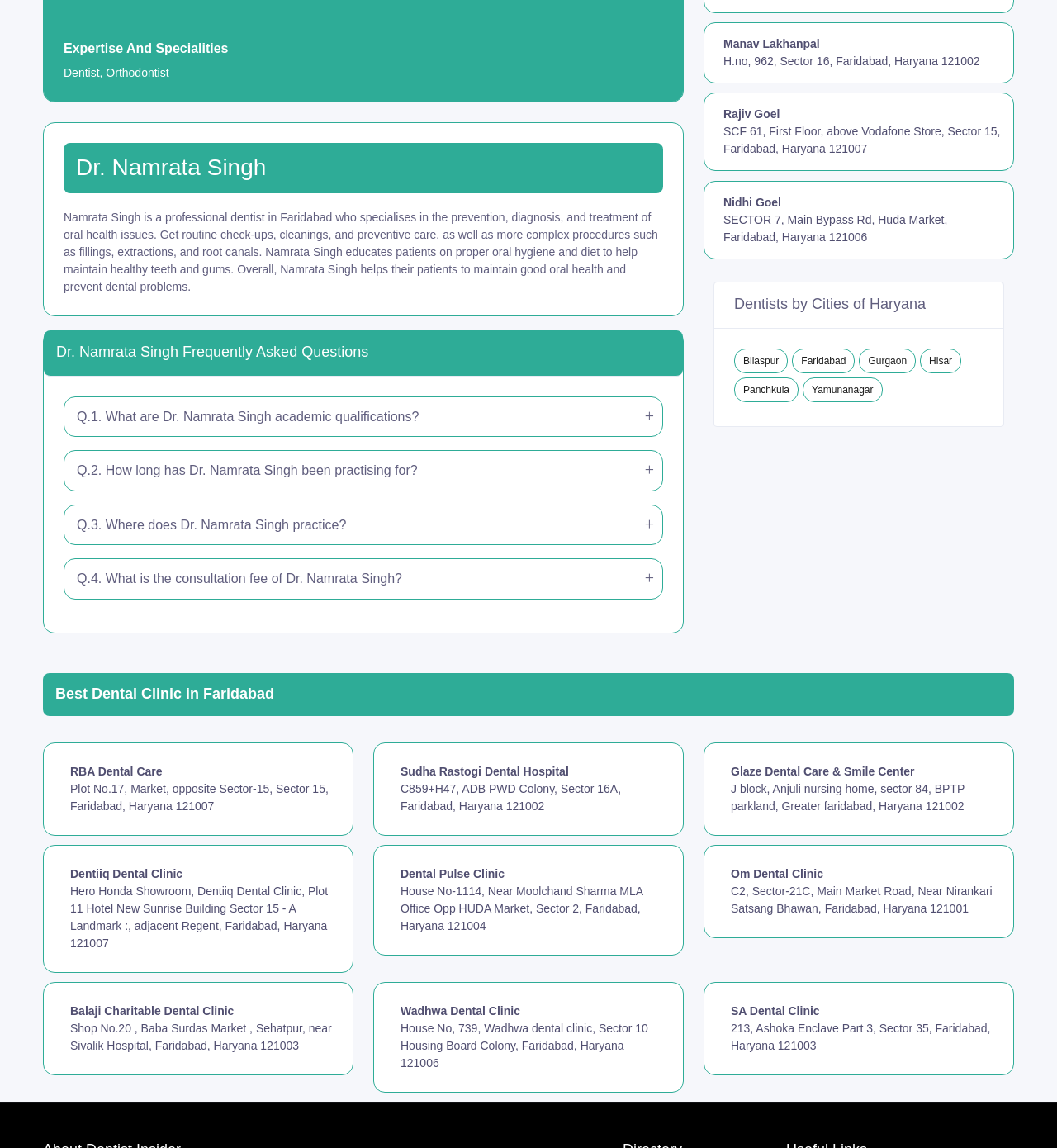Locate the bounding box of the UI element described by: "Panchkula" in the given webpage screenshot.

[0.695, 0.329, 0.756, 0.35]